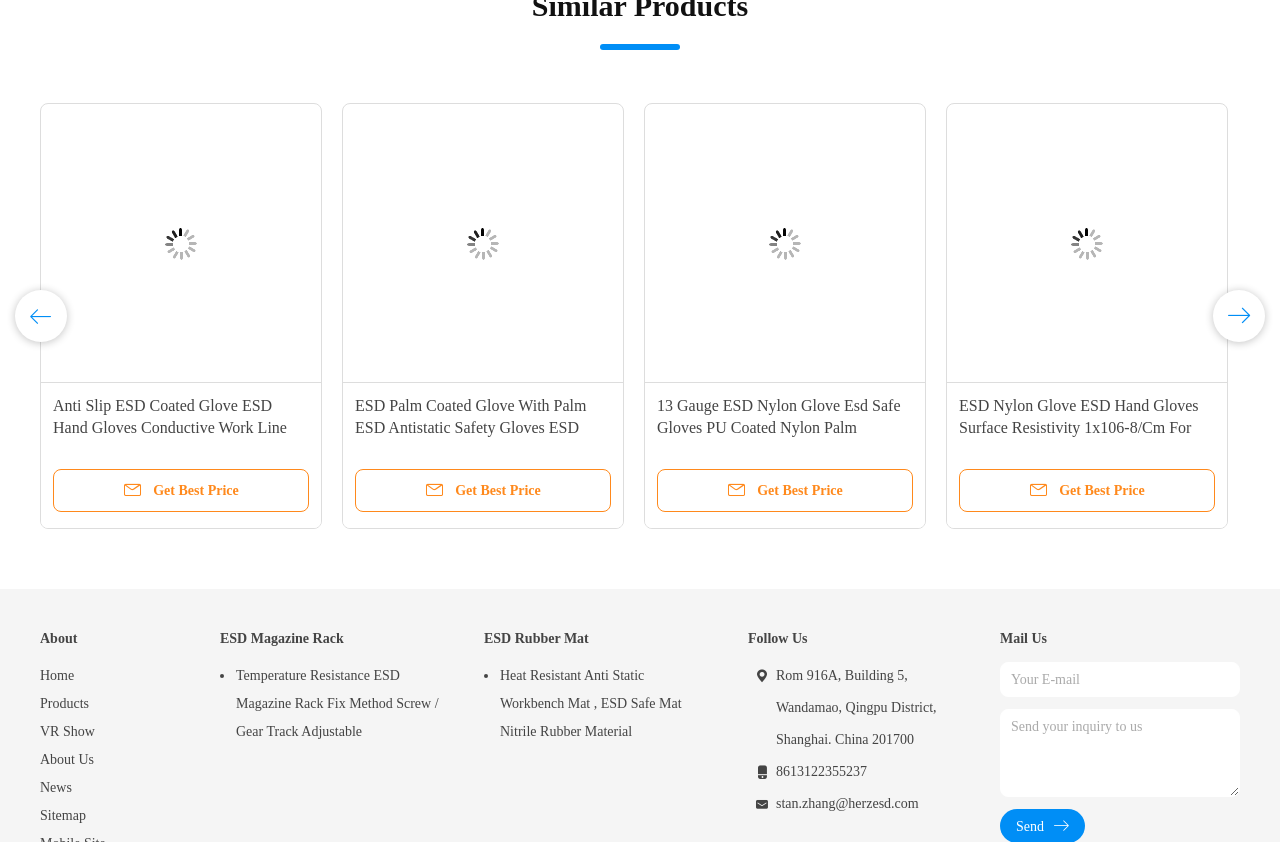Please indicate the bounding box coordinates for the clickable area to complete the following task: "Get Best Price for Electronic Workshop ESD Safe Gloves". The coordinates should be specified as four float numbers between 0 and 1, i.e., [left, top, right, bottom].

[0.041, 0.557, 0.241, 0.608]